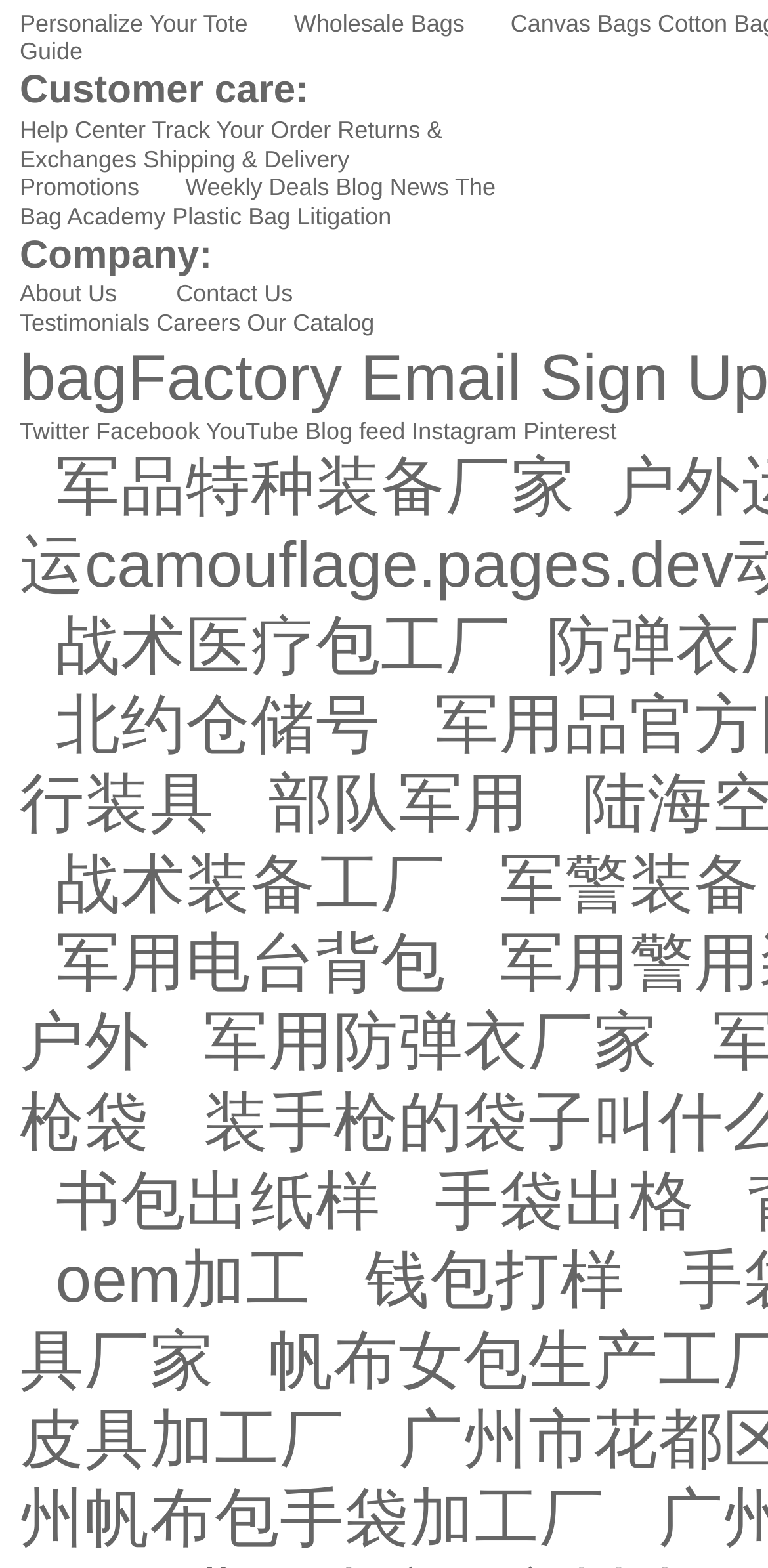Identify the bounding box coordinates for the element you need to click to achieve the following task: "Check out the links section". Provide the bounding box coordinates as four float numbers between 0 and 1, in the form [left, top, right, bottom].

[0.059, 0.855, 0.279, 0.91]